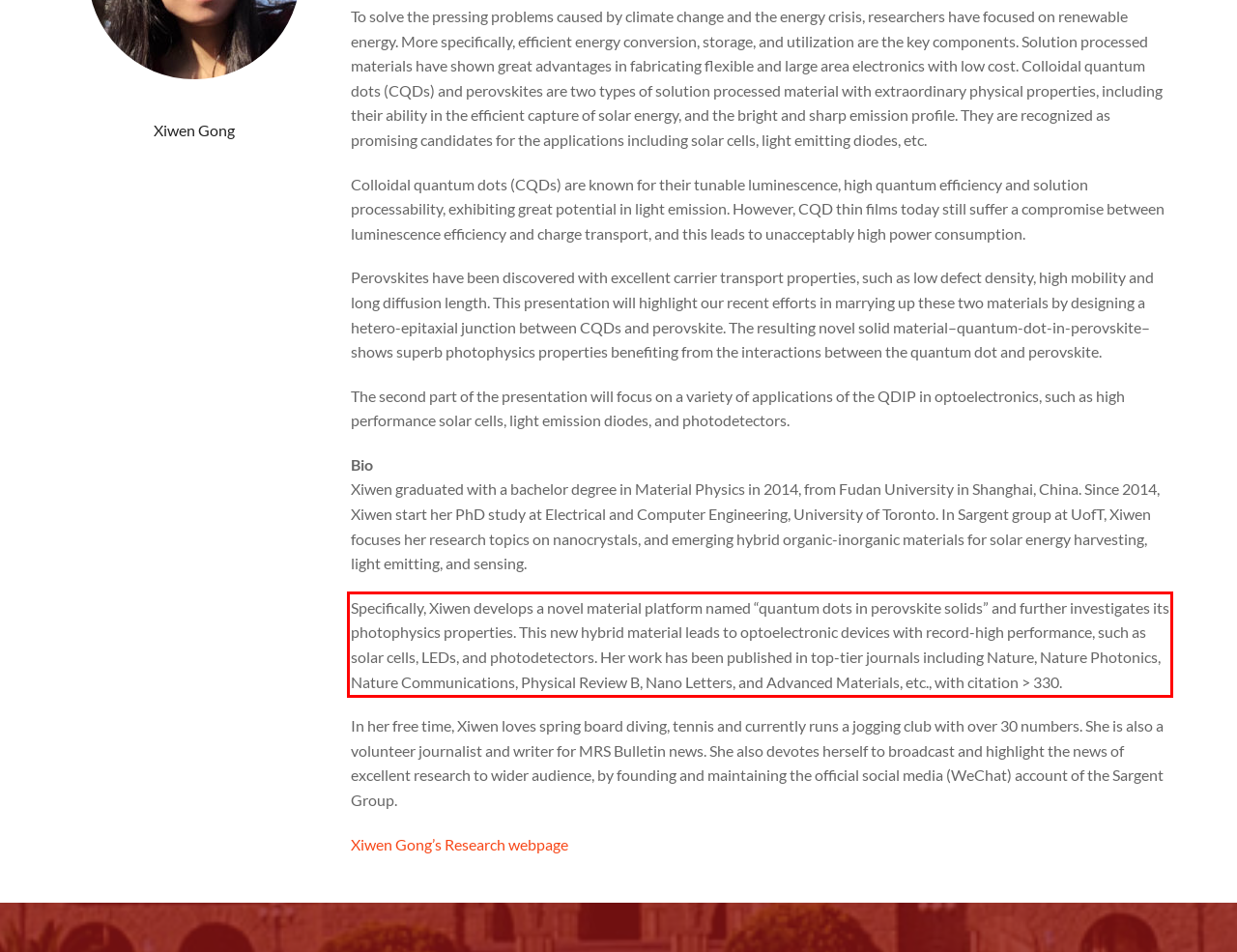Please identify the text within the red rectangular bounding box in the provided webpage screenshot.

Specifically, Xiwen develops a novel material platform named “quantum dots in perovskite solids” and further investigates its photophysics properties. This new hybrid material leads to optoelectronic devices with record-high performance, such as solar cells, LEDs, and photodetectors. Her work has been published in top-tier journals including Nature, Nature Photonics, Nature Communications, Physical Review B, Nano Letters, and Advanced Materials, etc., with citation > 330.